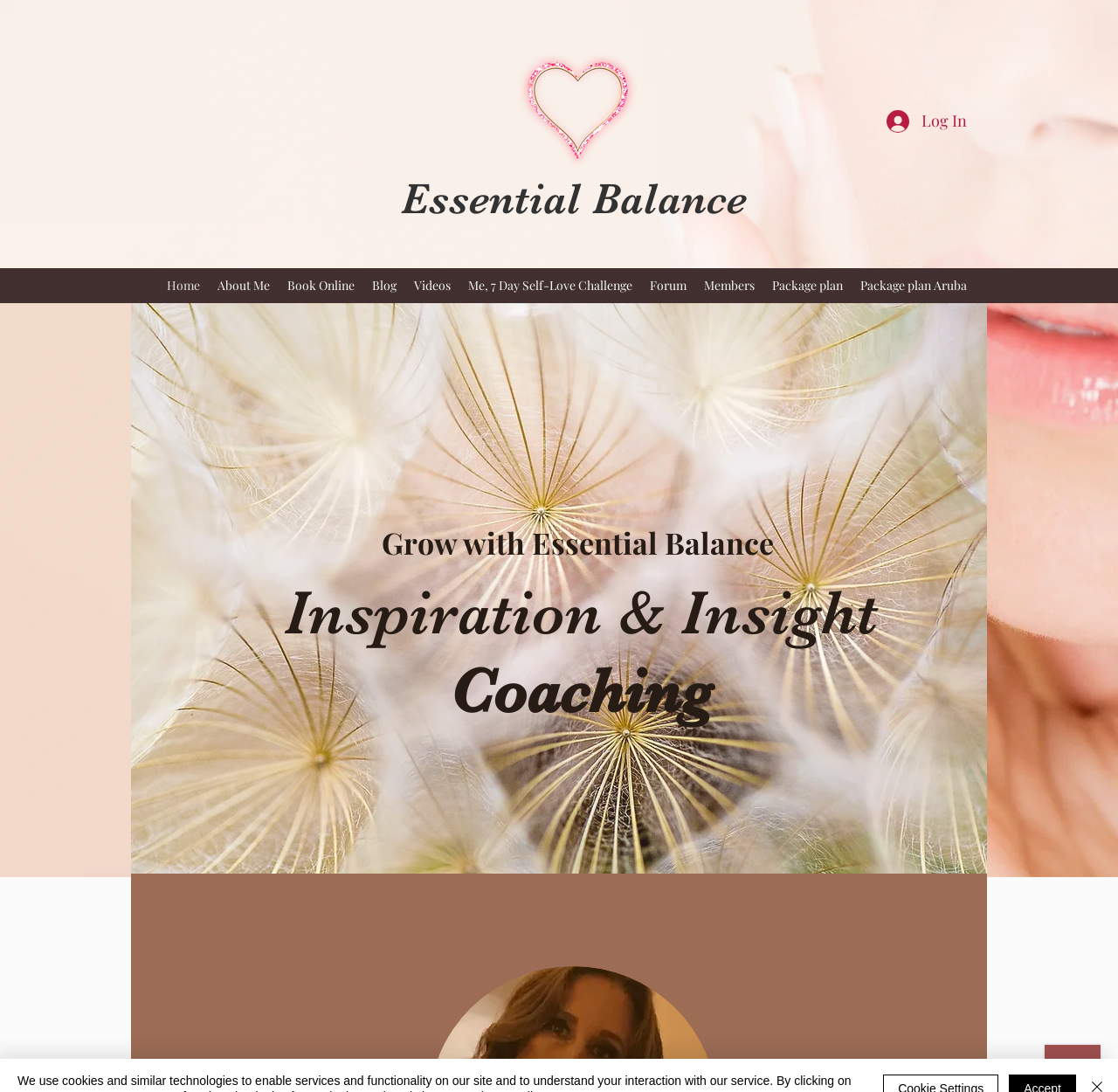Please identify the bounding box coordinates of the clickable region that I should interact with to perform the following instruction: "Go to Link Building". The coordinates should be expressed as four float numbers between 0 and 1, i.e., [left, top, right, bottom].

None